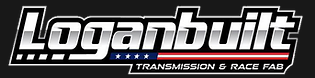What is the expertise of the company?
Answer the question with a detailed and thorough explanation.

The words 'TRANSMISSION & RACE FAB' are showcased in a smaller font below the brand name, underscoring the company's expertise in high-performance automotive components.